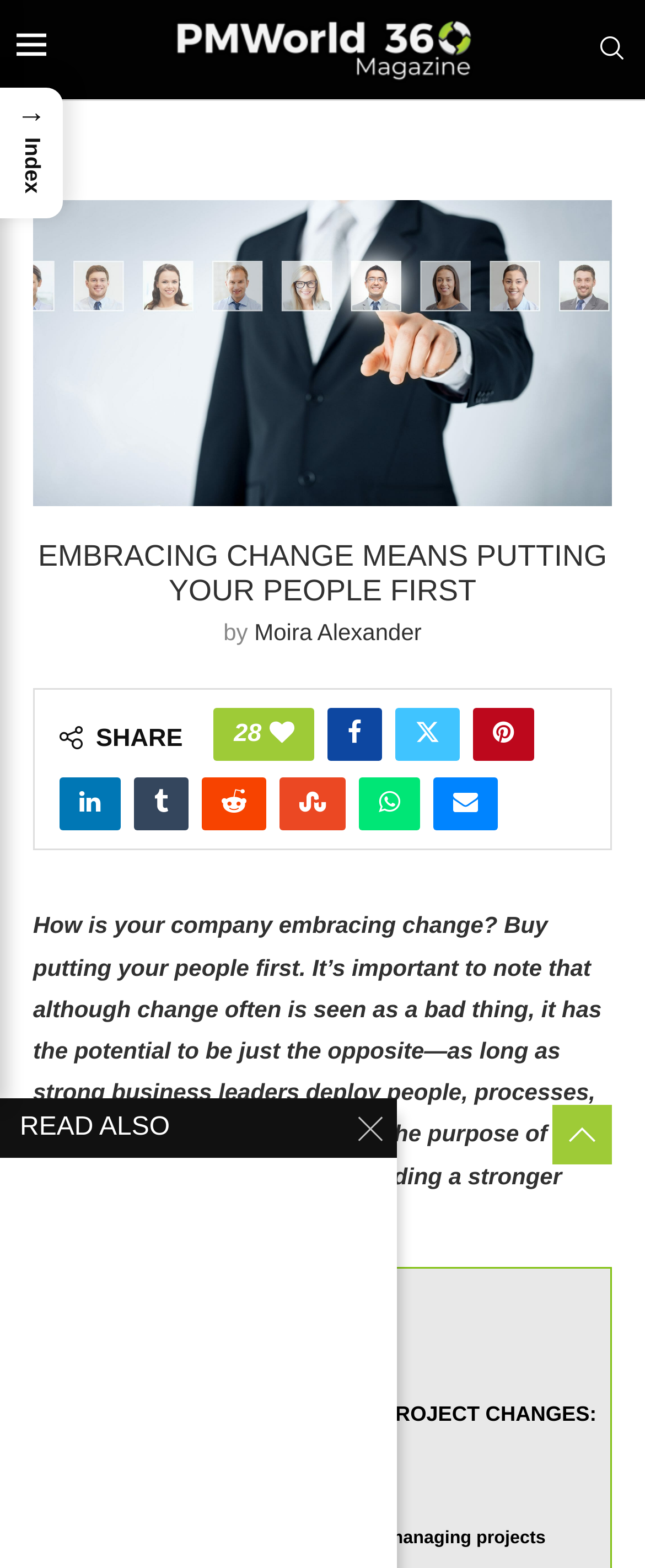Generate a thorough description of the webpage.

This webpage appears to be an article page, with a prominent heading "EMBRACING CHANGE MEANS PUTTING YOUR PEOPLE FIRST" at the top. Below the heading, there is a byline "by Moira Alexander". The article's content is divided into sections, with a brief introduction followed by a longer paragraph of text.

On the top-right corner, there is a search bar, and next to it, a series of social media sharing links, including Facebook, Twitter, LinkedIn, and more. Below the sharing links, there is a section with a heading "Article Contents" and a toggle button to show or hide the table of contents.

The article's main content is accompanied by a list of related articles, marked with bullet points, including "NAVIGATING PROJECT CHANGES: WHAT IS IT?" and "The one inescapable risk of managing projects". There is also a section with a heading "READ ALSO X" at the bottom of the page.

At the top-left corner, there is a logo image, and next to it, a link to "PMWorld 360 Magazine". There is also a link to the index page at the top-left corner. Throughout the page, there are several images, including icons for social media sharing and a toggle button for the table of contents.